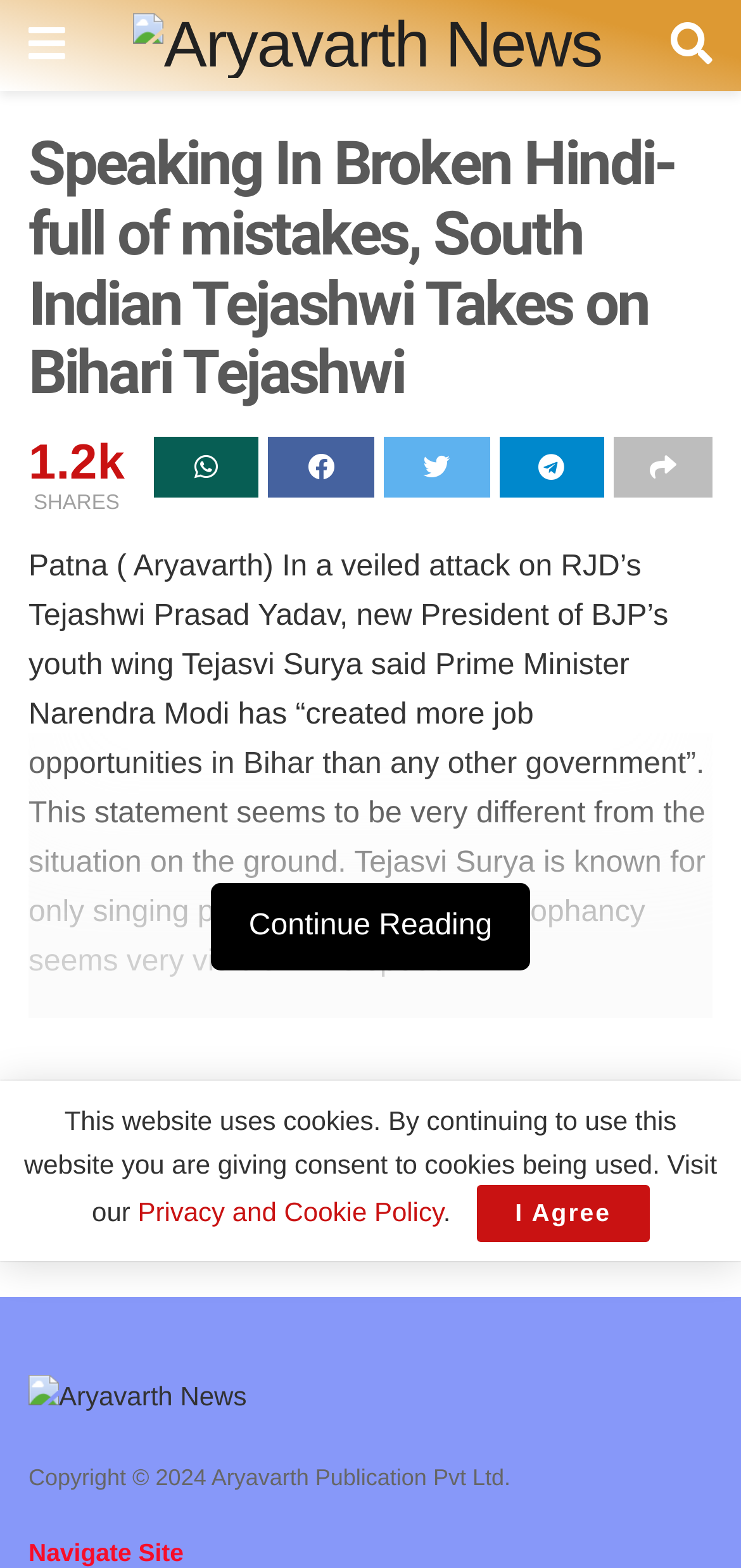Analyze the image and deliver a detailed answer to the question: What is the name of the news website?

The name of the news website can be found in the top-left corner of the webpage, where it is written as 'Aryavarth News' with an image of the same name.